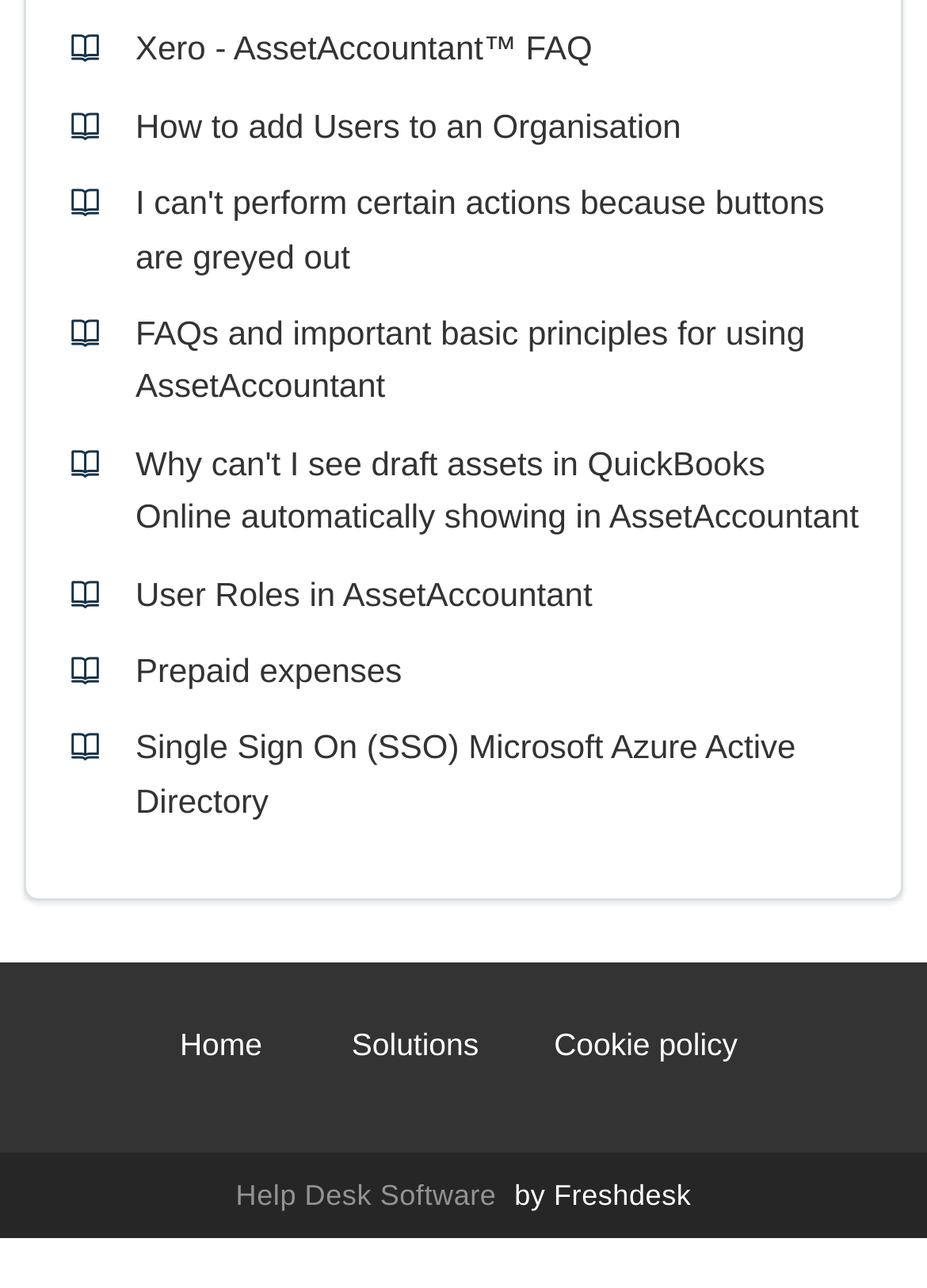Determine the bounding box coordinates for the area that should be clicked to carry out the following instruction: "Check FAQs and important basic principles for using AssetAccountant".

[0.146, 0.243, 0.868, 0.314]